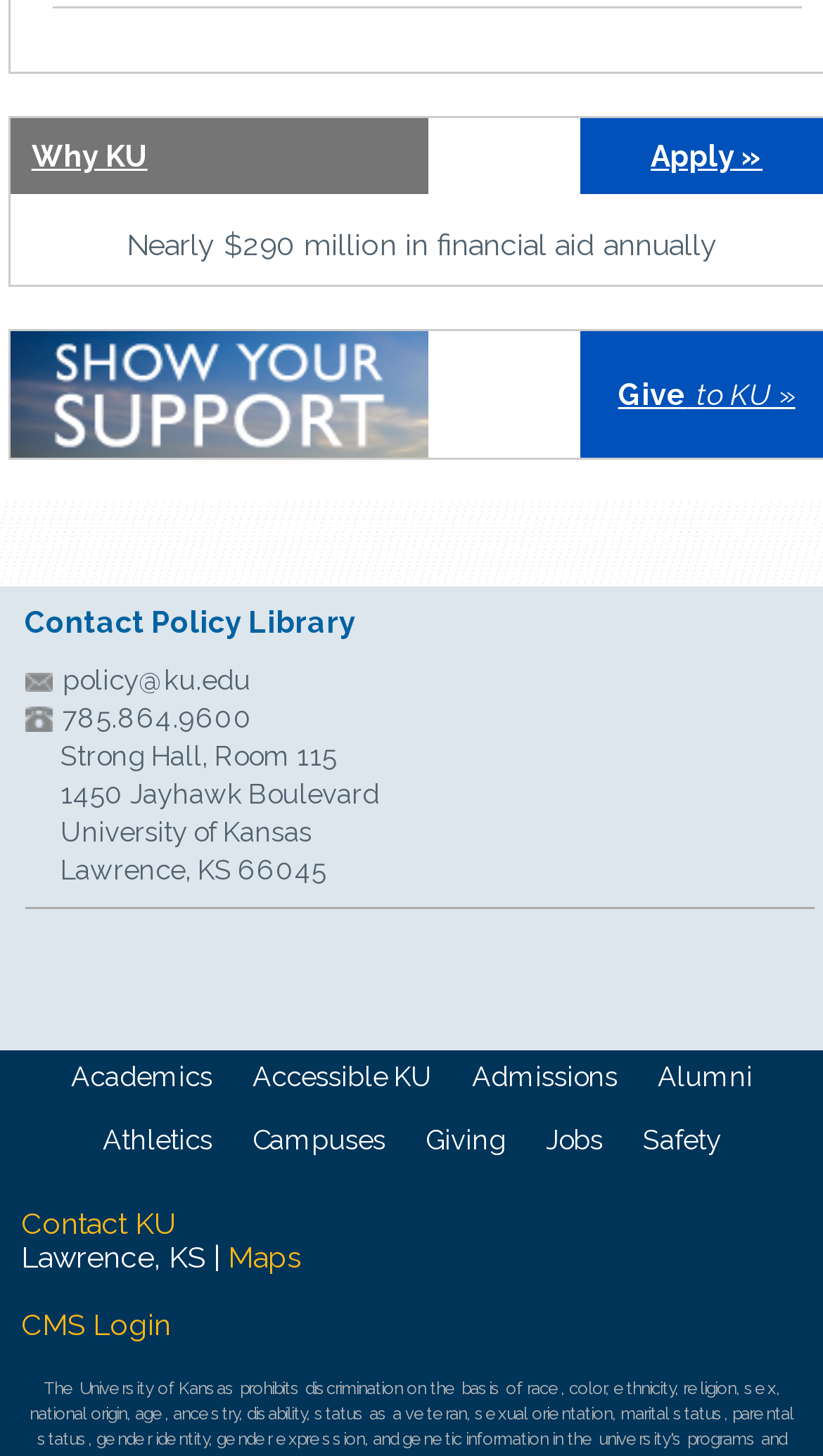What is the amount of financial aid provided annually?
Using the image provided, answer with just one word or phrase.

Nearly $290 million